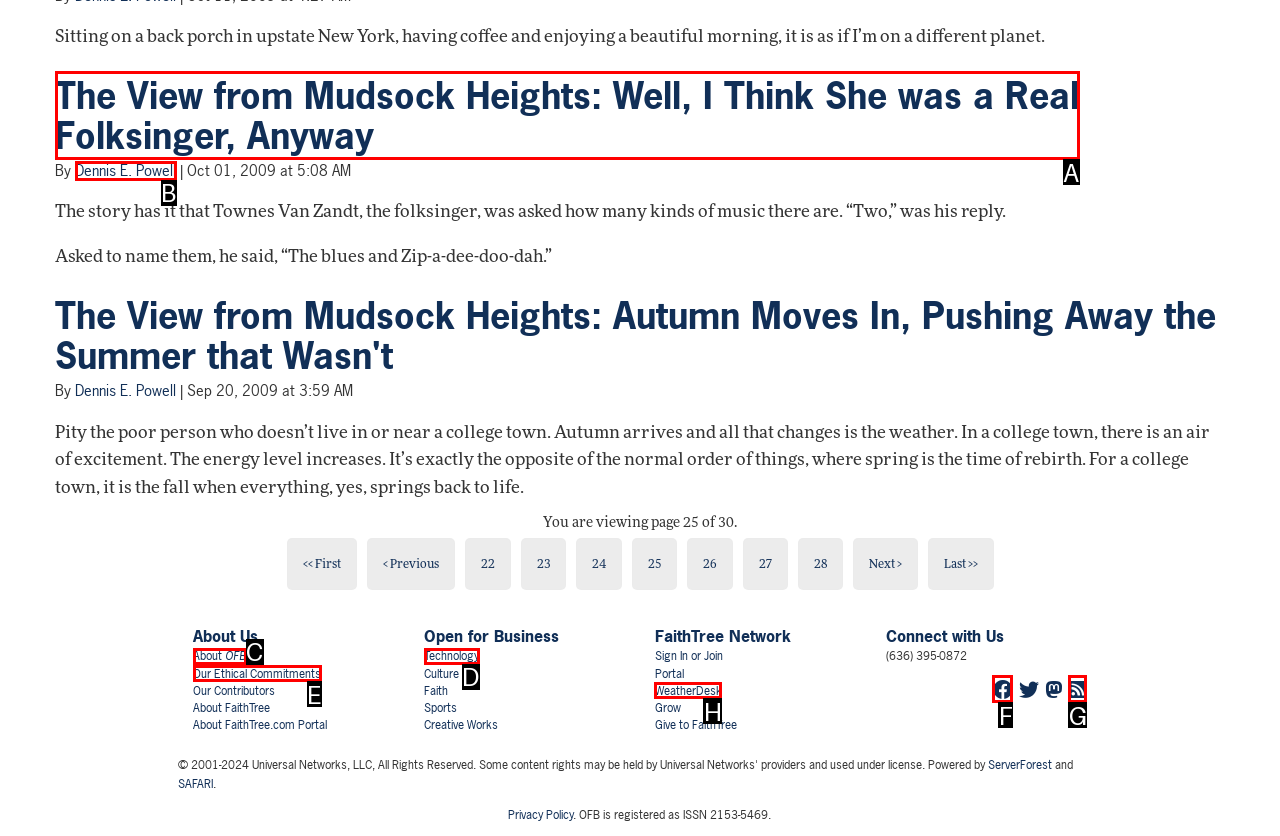Please identify the correct UI element to click for the task: Click on the link to view the article 'The View from Mudsock Heights: Well, I Think She was a Real Folksinger, Anyway' Respond with the letter of the appropriate option.

A